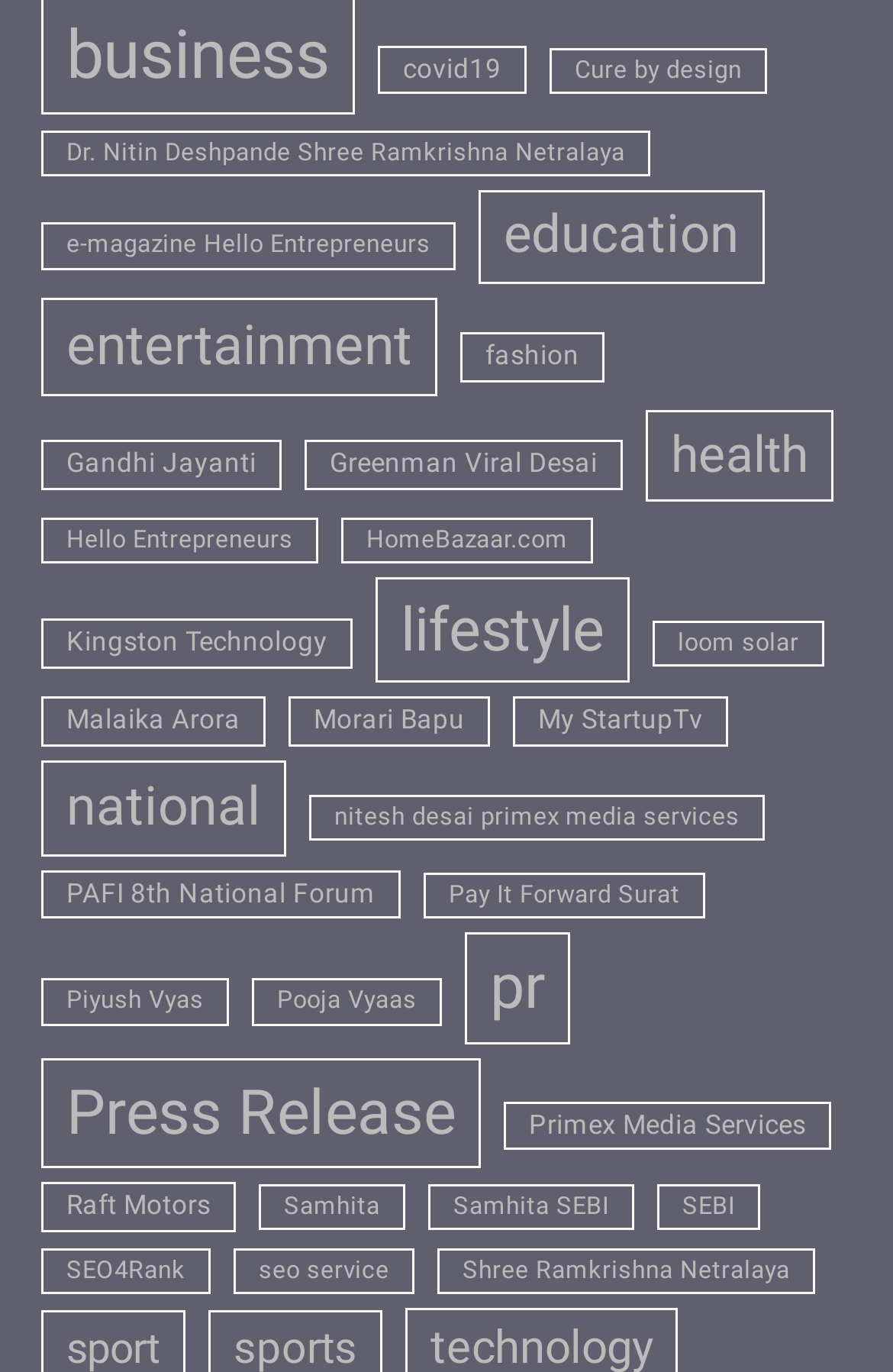Locate the bounding box coordinates of the clickable region to complete the following instruction: "Go to previous post."

None